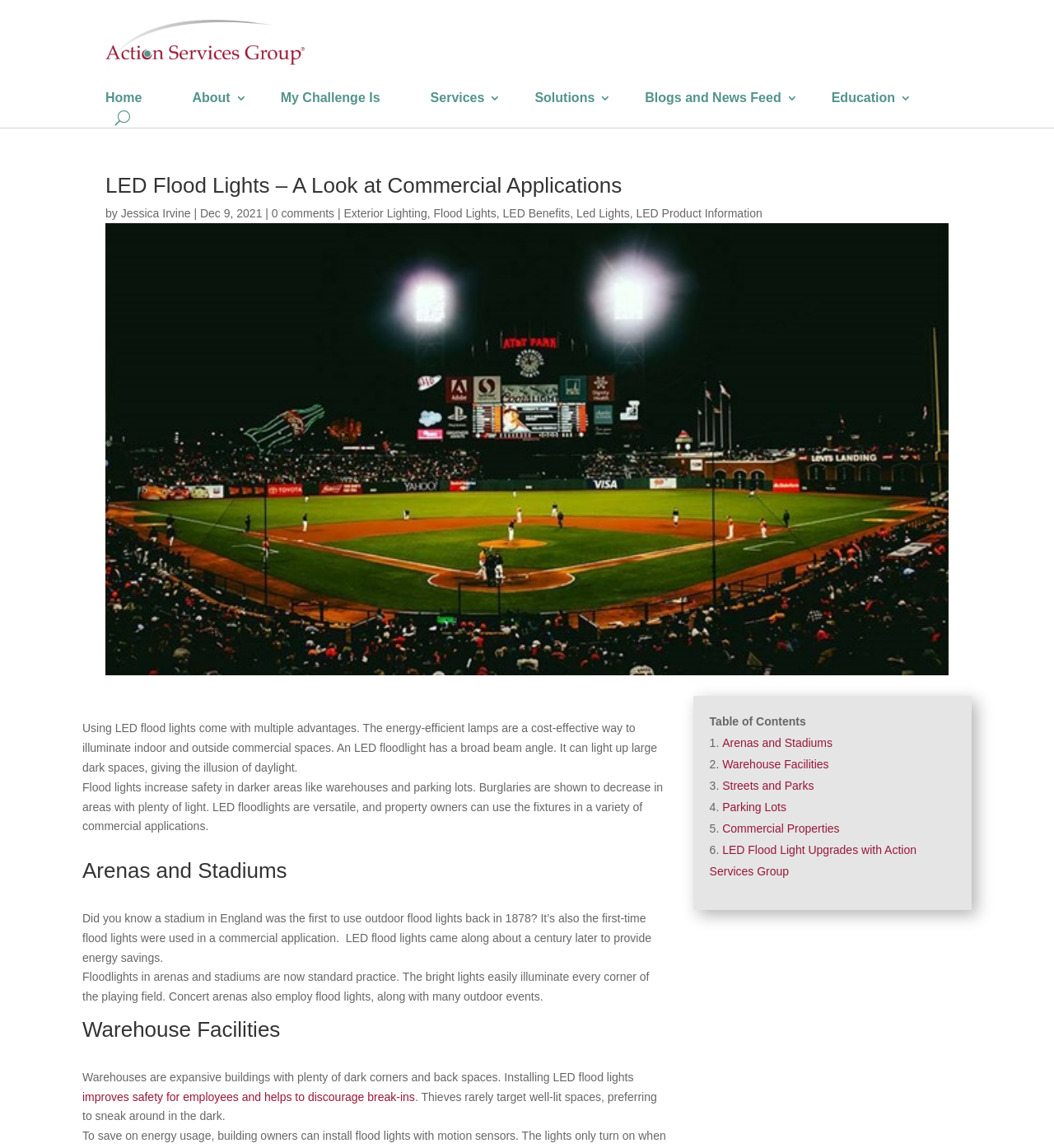Bounding box coordinates are specified in the format (top-left x, top-left y, bottom-right x, bottom-right y). All values are floating point numbers bounded between 0 and 1. Please provide the bounding box coordinate of the region this sentence describes: Blogs and News Feed

[0.612, 0.08, 0.757, 0.096]